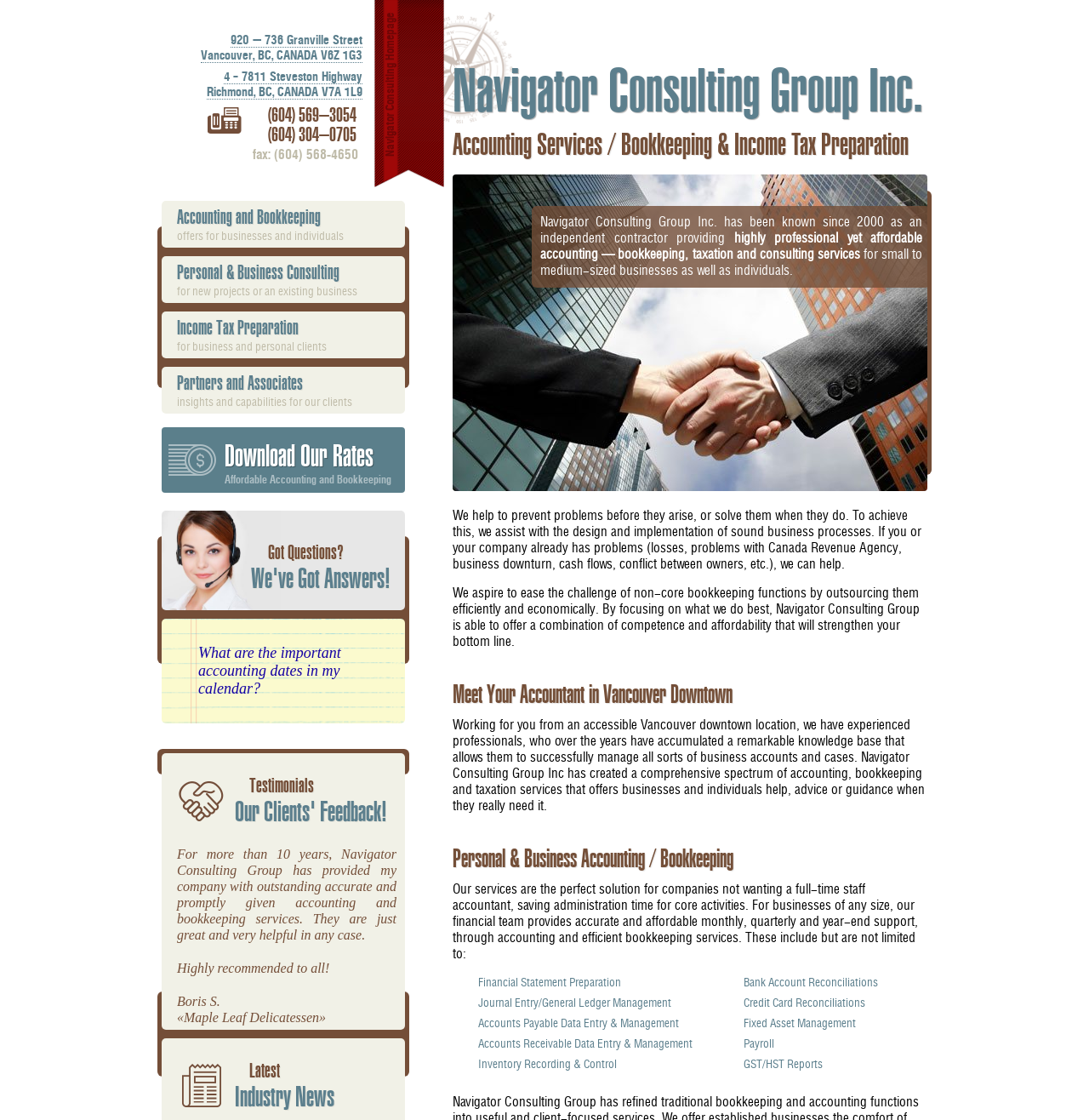Find the bounding box coordinates of the area that needs to be clicked in order to achieve the following instruction: "Read testimonials from satisfied clients". The coordinates should be specified as four float numbers between 0 and 1, i.e., [left, top, right, bottom].

[0.229, 0.691, 0.288, 0.711]